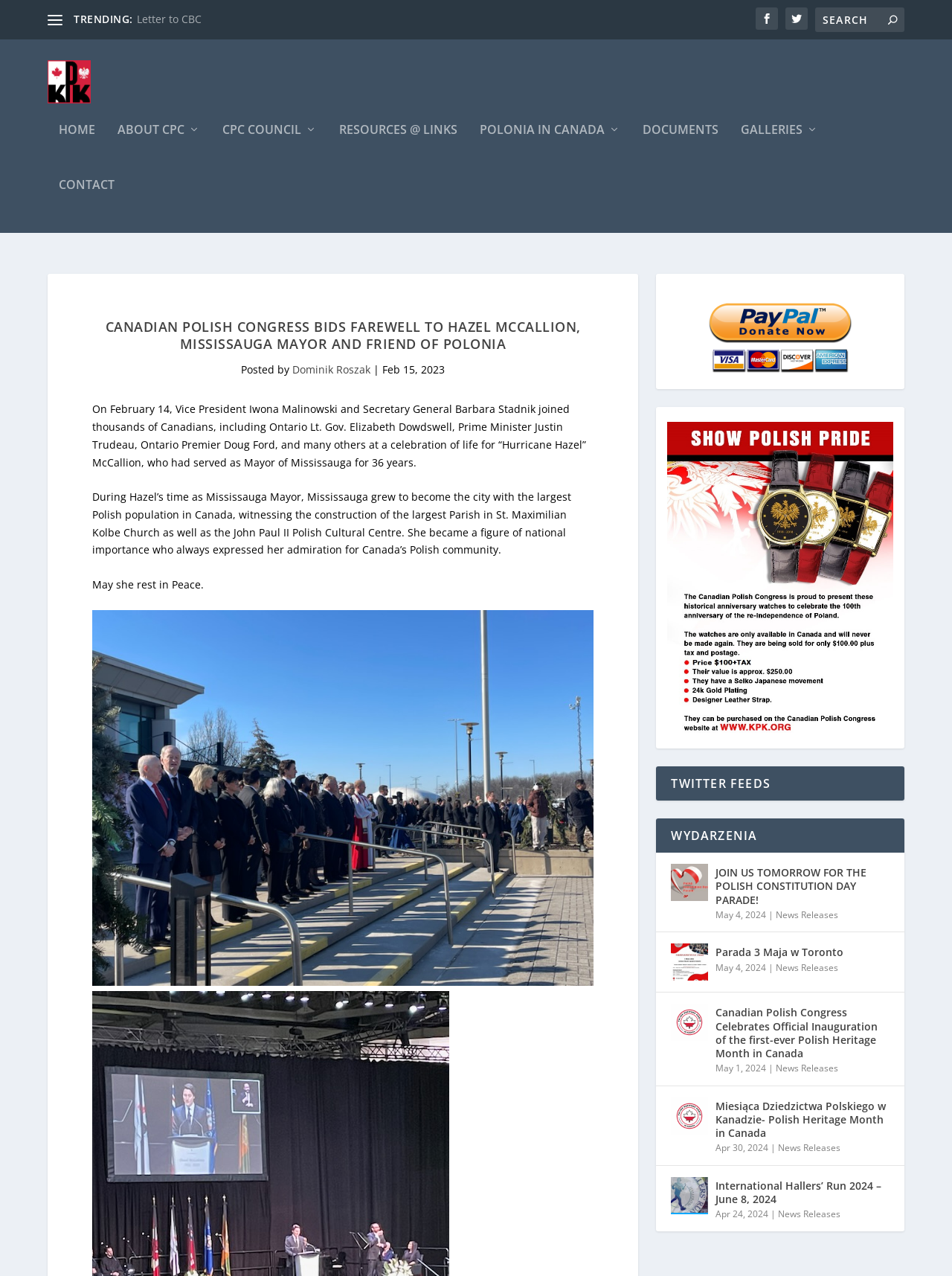Kindly determine the bounding box coordinates of the area that needs to be clicked to fulfill this instruction: "Check the Twitter feeds".

[0.689, 0.59, 0.95, 0.617]